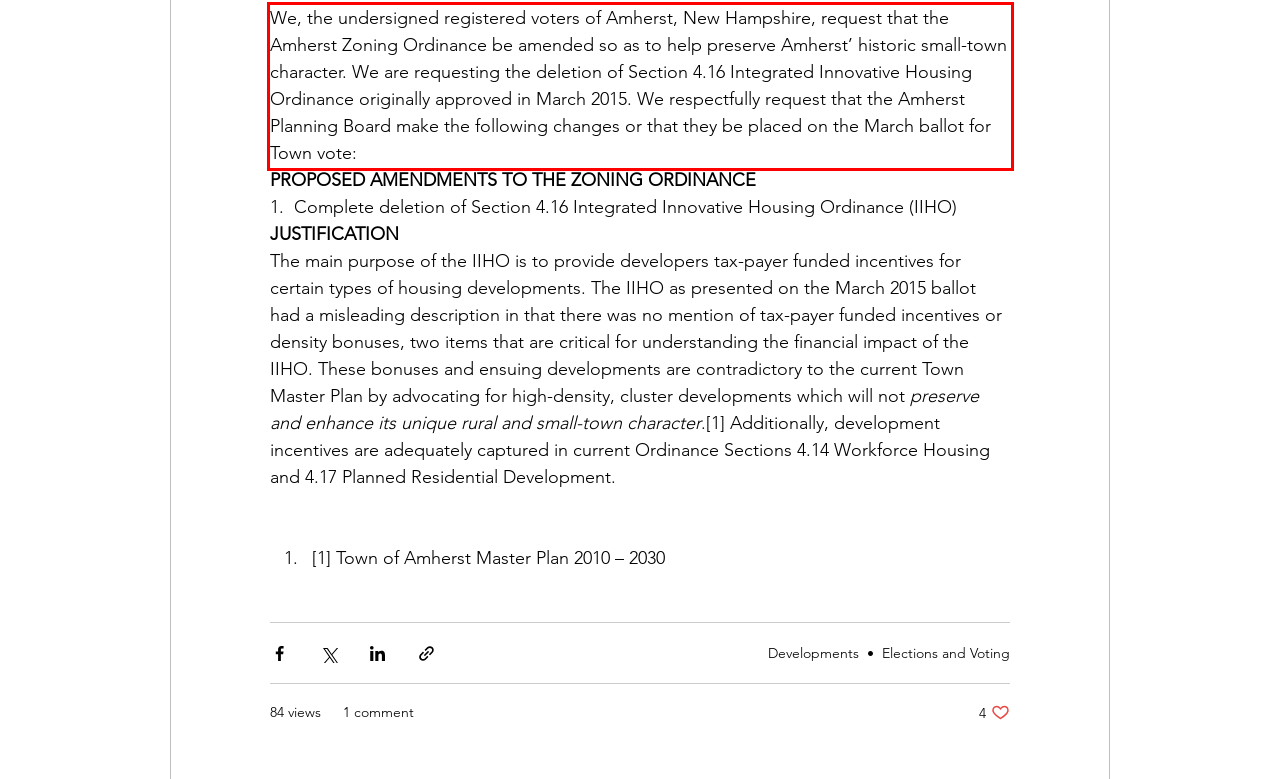You are looking at a screenshot of a webpage with a red rectangle bounding box. Use OCR to identify and extract the text content found inside this red bounding box.

We, the undersigned registered voters of Amherst, New Hampshire, request that the Amherst Zoning Ordinance be amended so as to help preserve Amherst’ historic small-town character. We are requesting the deletion of Section 4.16 Integrated Innovative Housing Ordinance originally approved in March 2015. We respectfully request that the Amherst Planning Board make the following changes or that they be placed on the March ballot for Town vote: